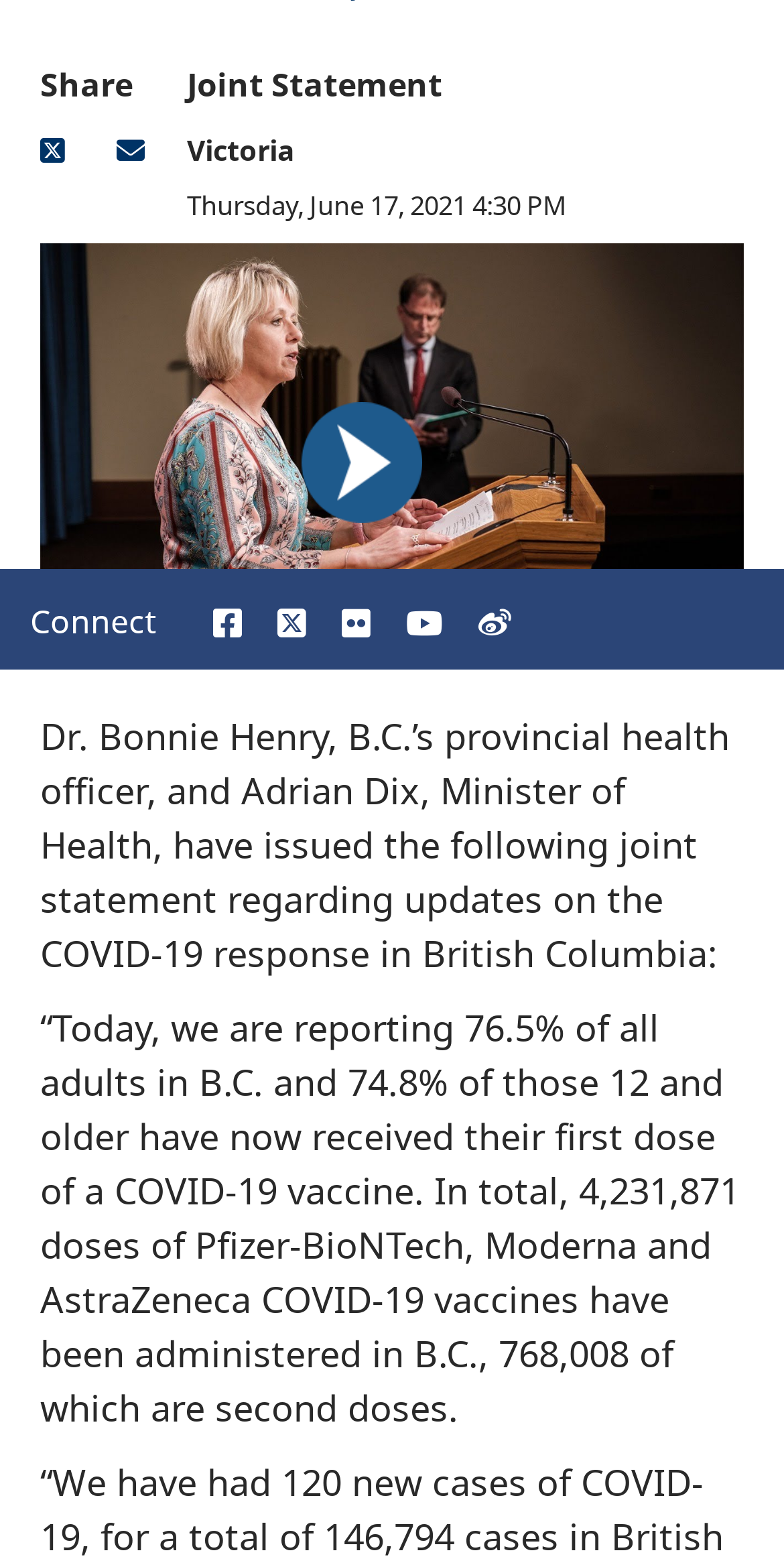Extract the bounding box coordinates for the UI element described as: "aria-label="connect on weibo"".

[0.61, 0.386, 0.651, 0.409]